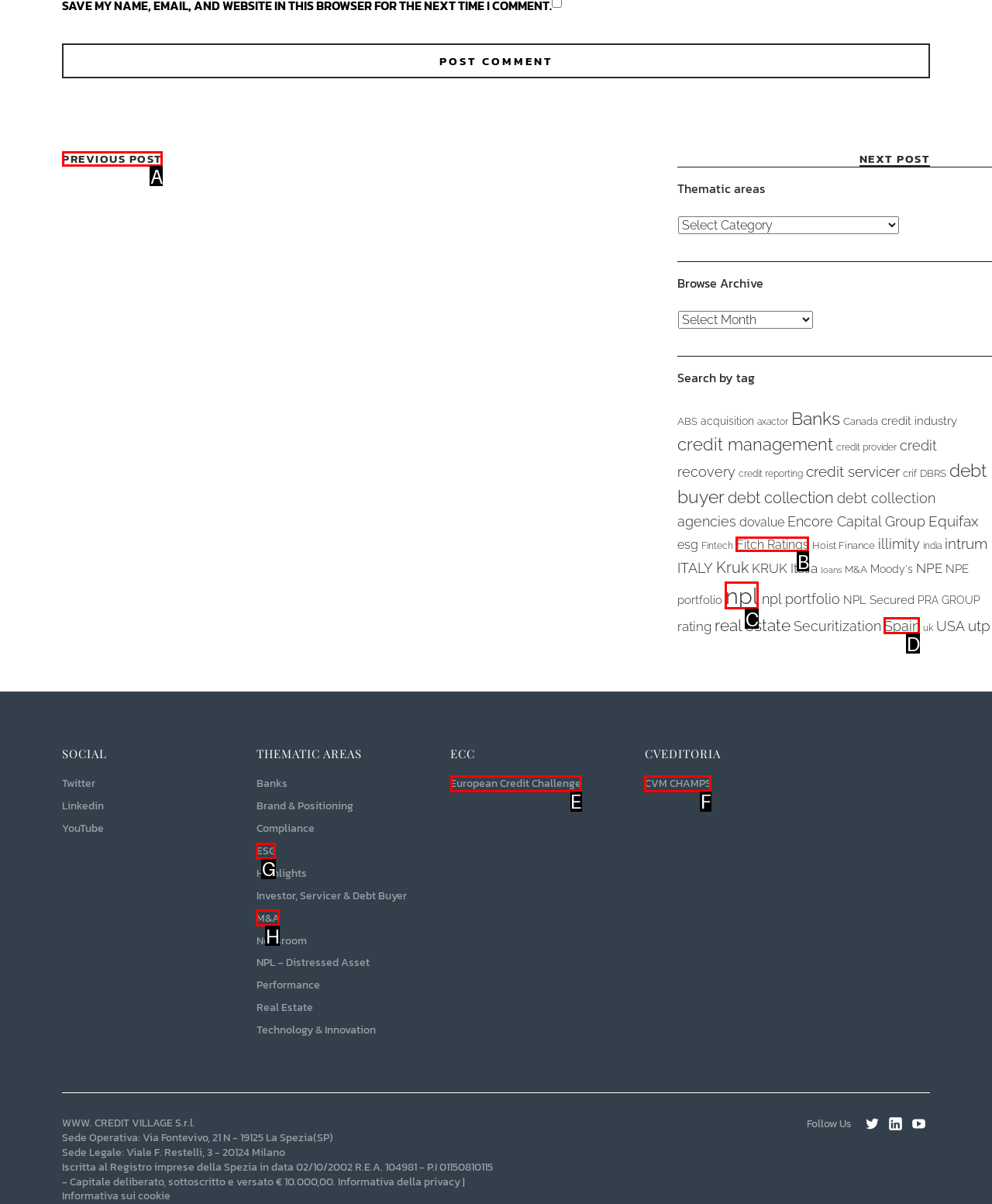Which option corresponds to the following element description: M&A?
Please provide the letter of the correct choice.

H